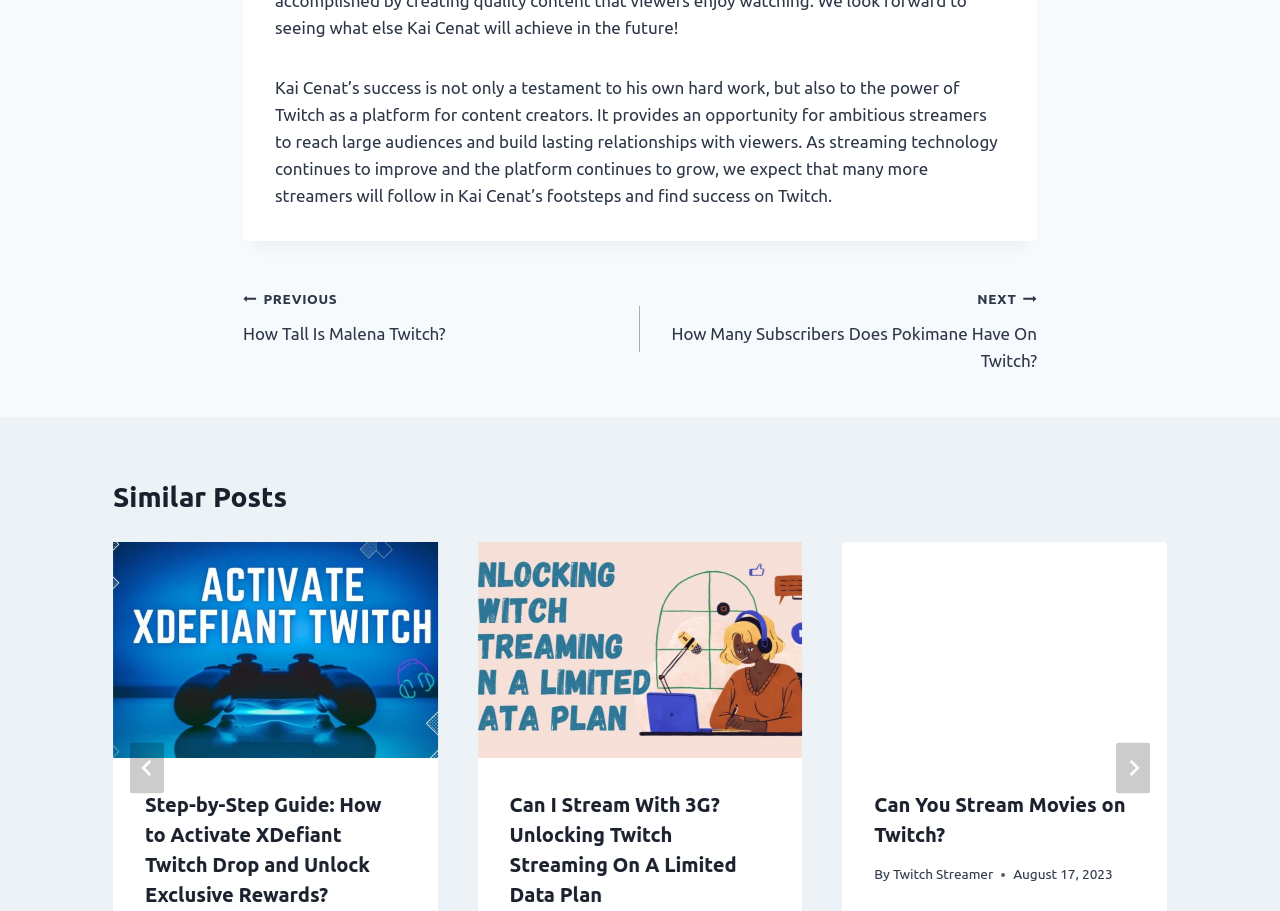Using the given description, provide the bounding box coordinates formatted as (top-left x, top-left y, bottom-right x, bottom-right y), with all values being floating point numbers between 0 and 1. Description: aria-label="Go to last slide"

[0.102, 0.816, 0.128, 0.871]